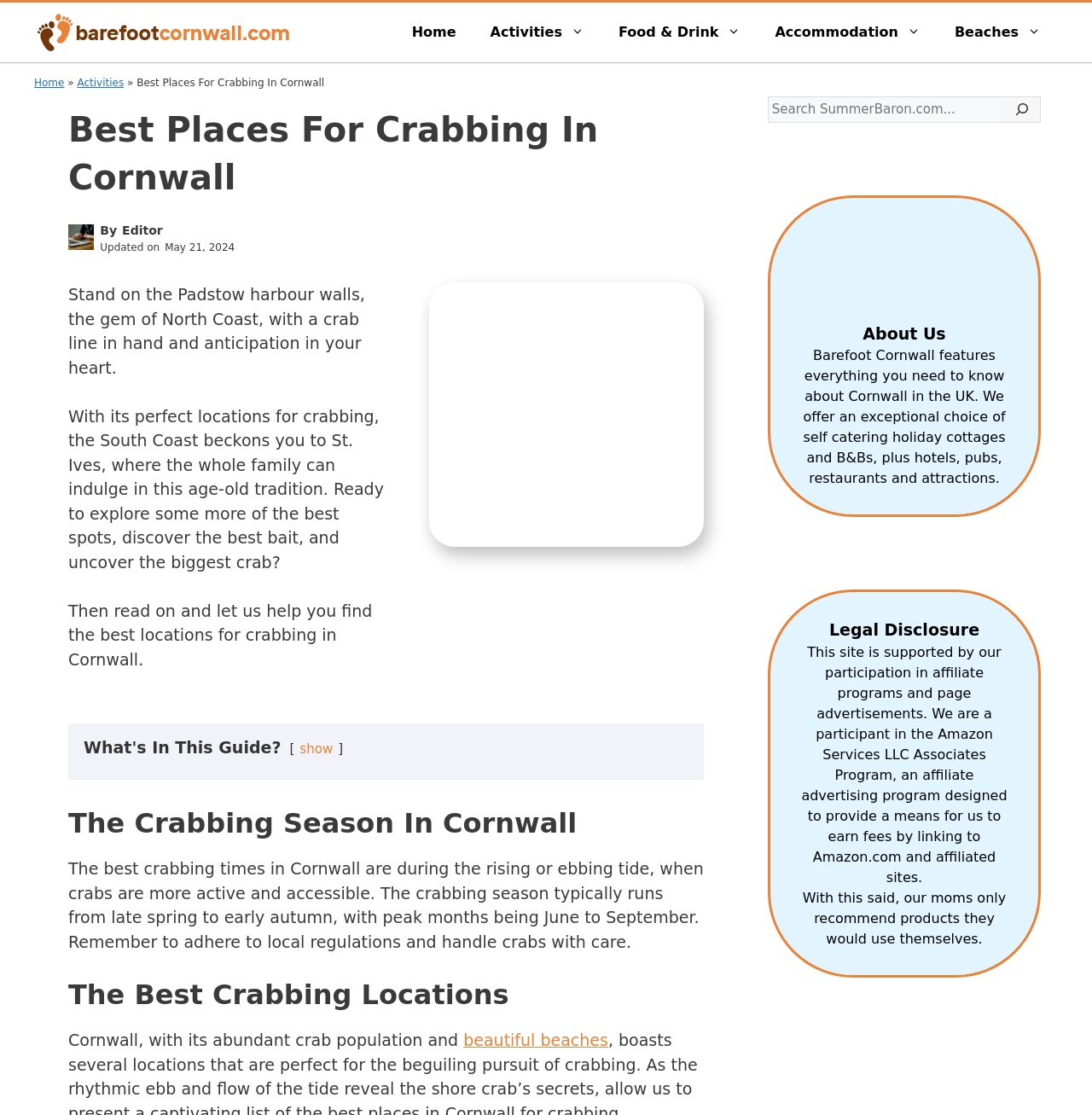Please locate the bounding box coordinates of the region I need to click to follow this instruction: "Click on the 'Home' link".

[0.361, 0.006, 0.433, 0.052]